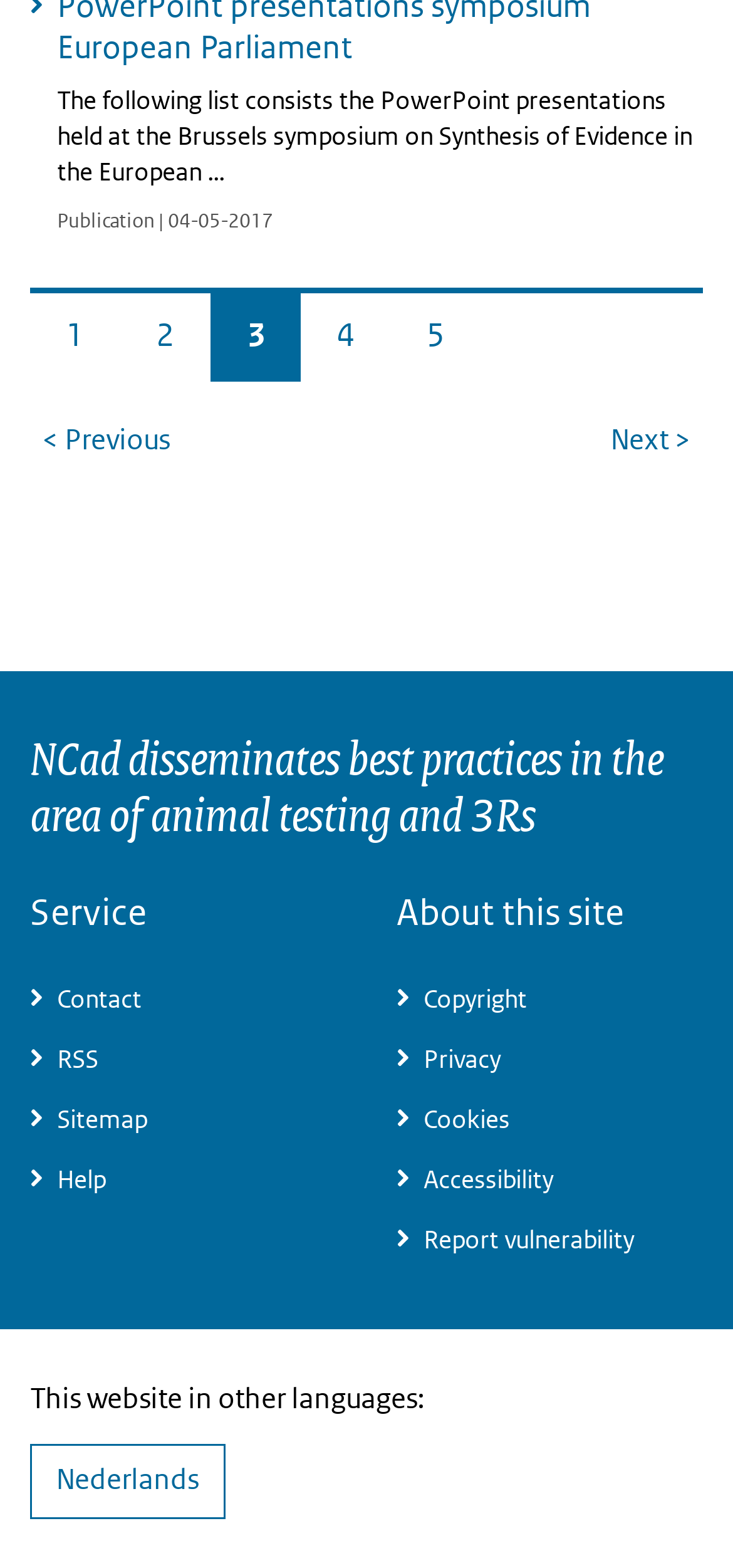Please respond to the question with a concise word or phrase:
How many language options are available?

1